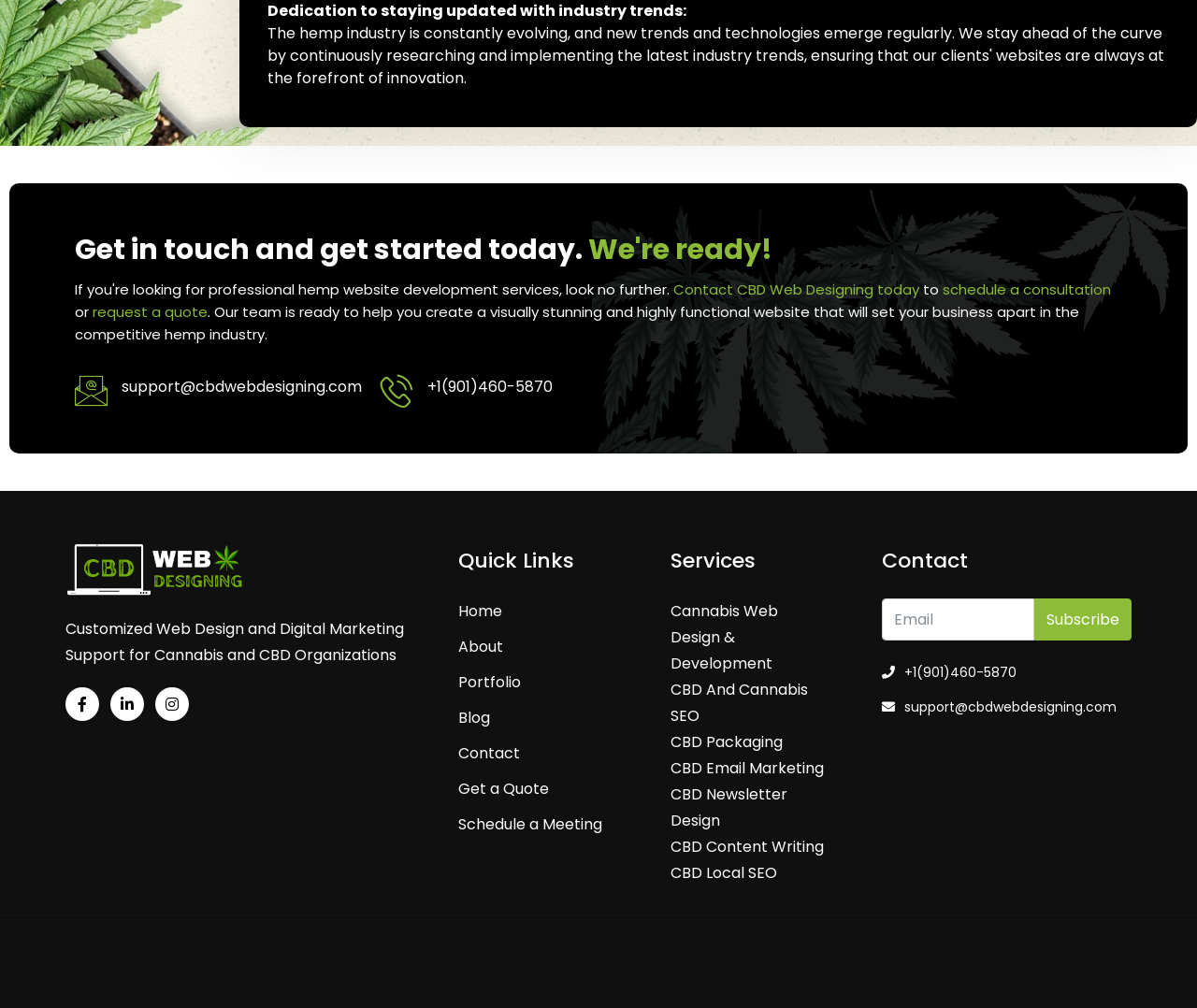Please identify the bounding box coordinates of the element that needs to be clicked to perform the following instruction: "Subscribe".

[0.864, 0.594, 0.945, 0.636]